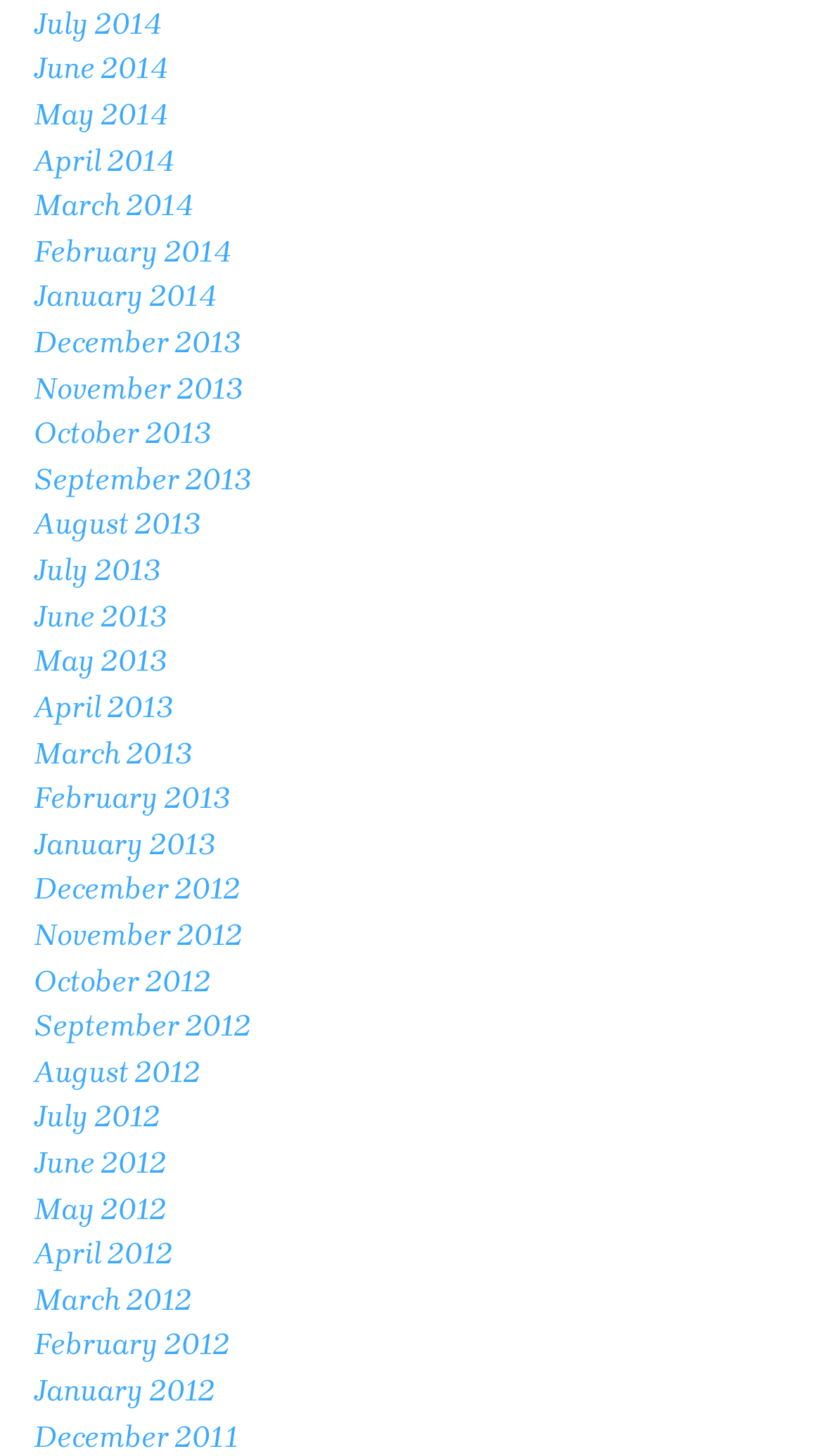How many links are there on the webpage?
Using the image provided, answer with just one word or phrase.

44